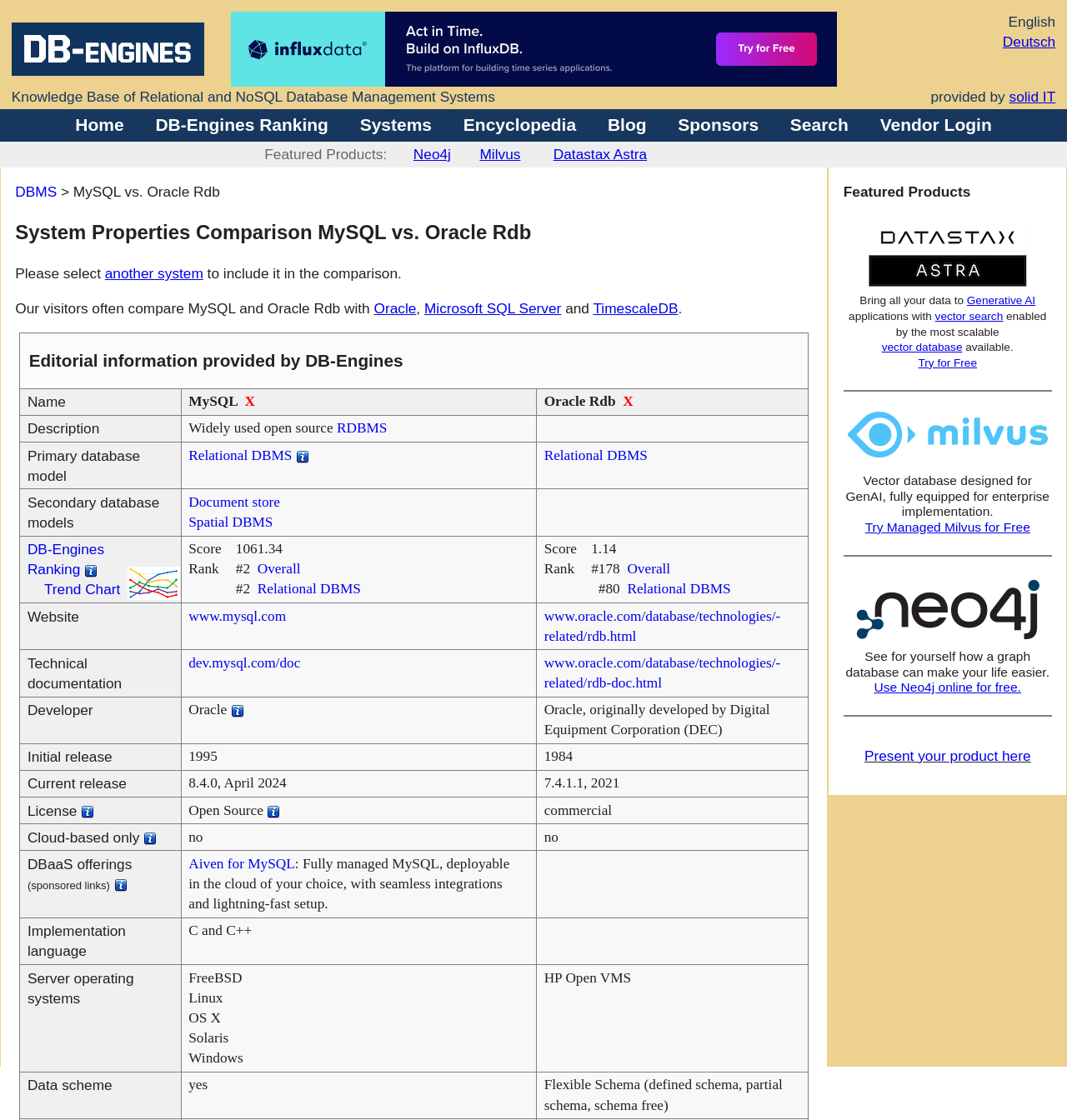Look at the image and write a detailed answer to the question: 
What is the ranking trend of MySQL according to DB-Engines?

I found a section on the webpage labeled 'DB-Engines Ranking info ranking trend Trend Chart'. This section suggests that there is a ranking trend of MySQL according to DB-Engines. The exact trend is not specified, but it is mentioned as 'ranking trend'.